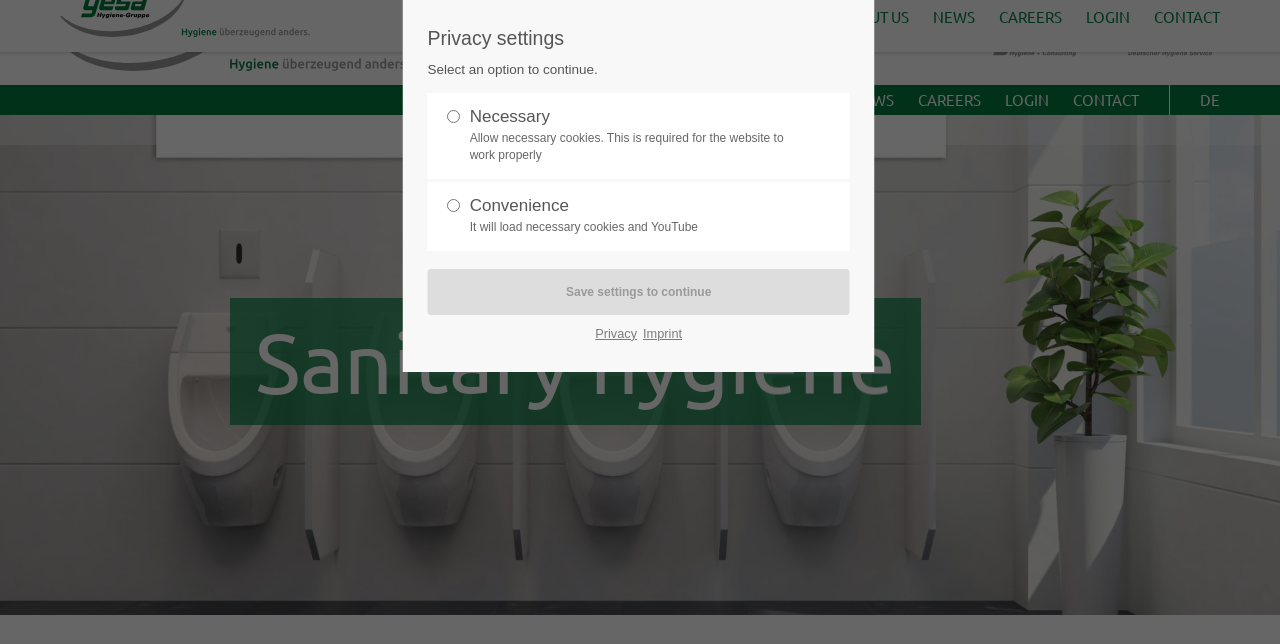Provide the bounding box coordinates for the UI element described in this sentence: "About us". The coordinates should be four float values between 0 and 1, i.e., [left, top, right, bottom].

[0.591, 0.132, 0.647, 0.179]